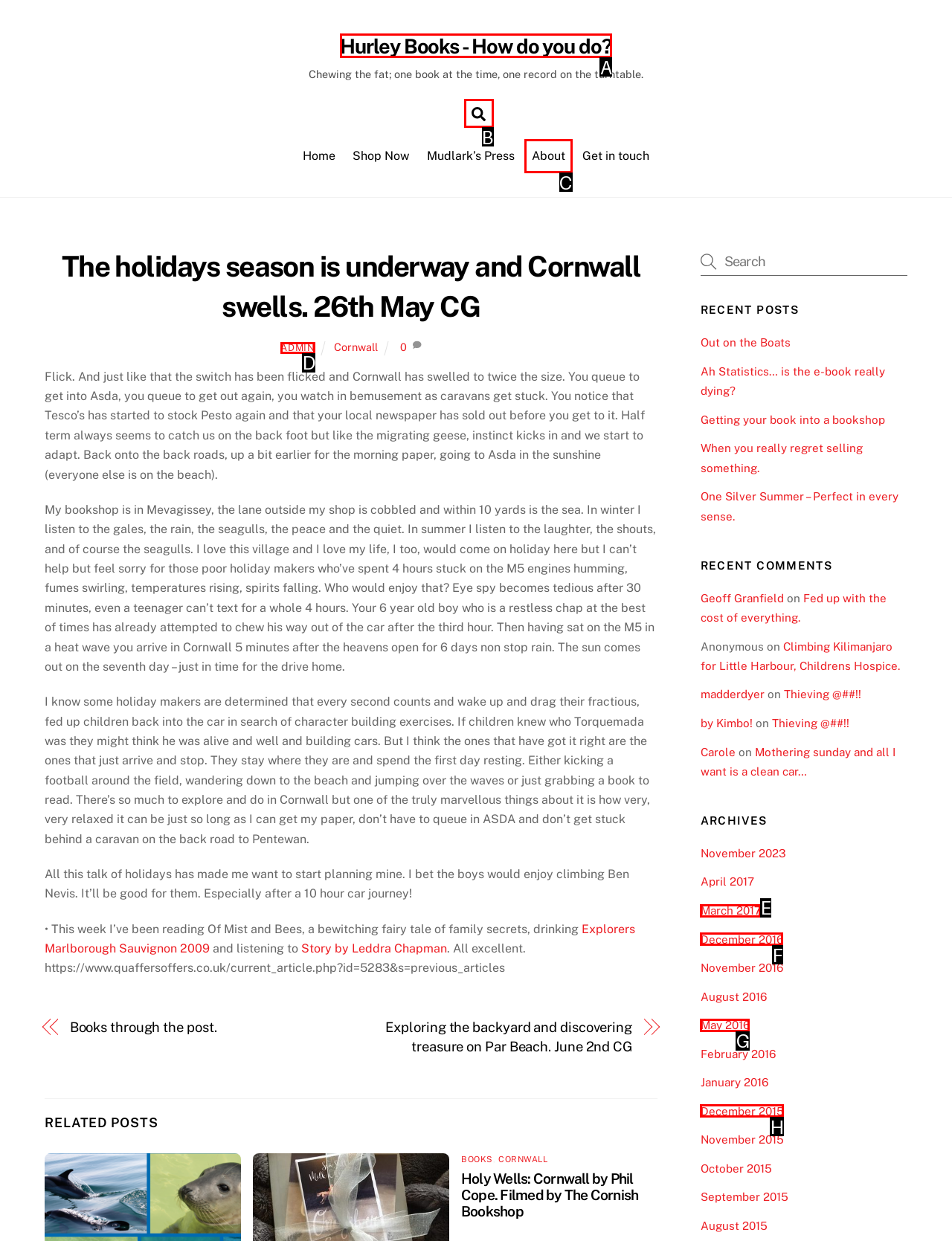Tell me the letter of the UI element I should click to accomplish the task: Search for something based on the choices provided in the screenshot.

B